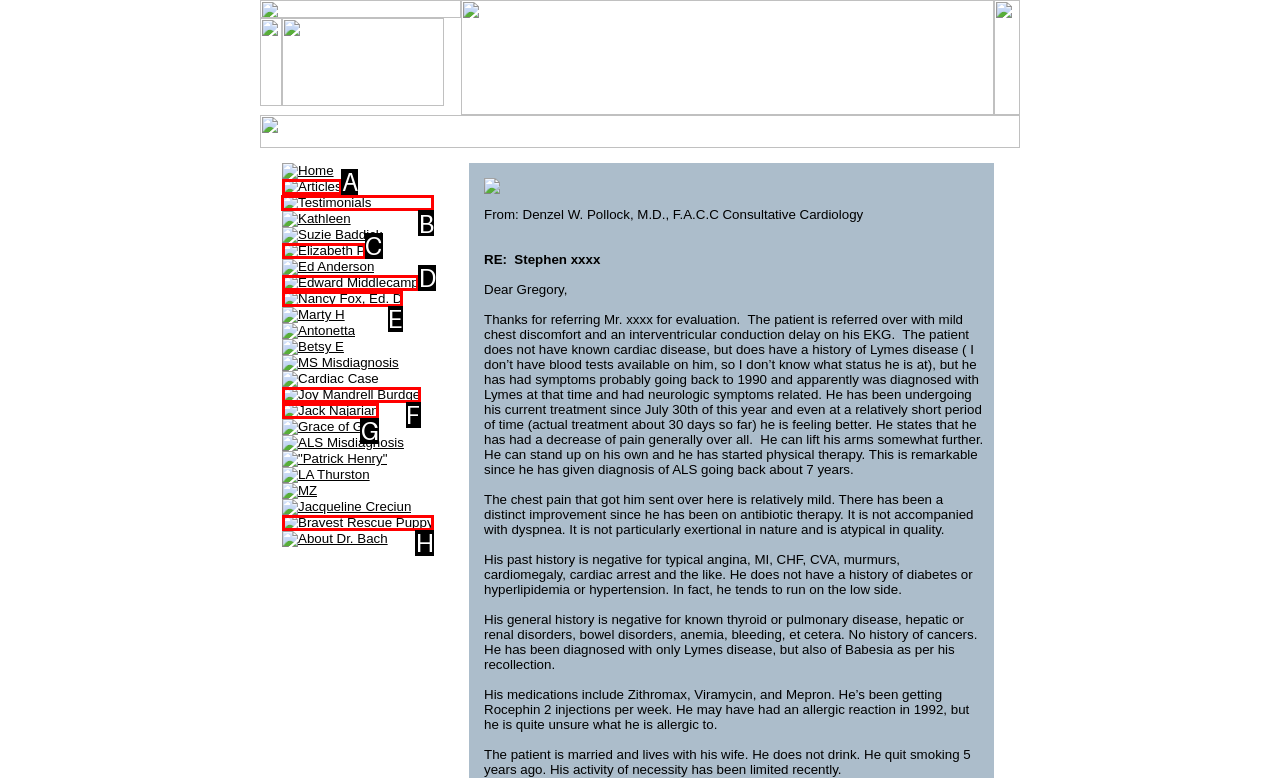Identify the correct HTML element to click to accomplish this task: View Testimonials
Respond with the letter corresponding to the correct choice.

B